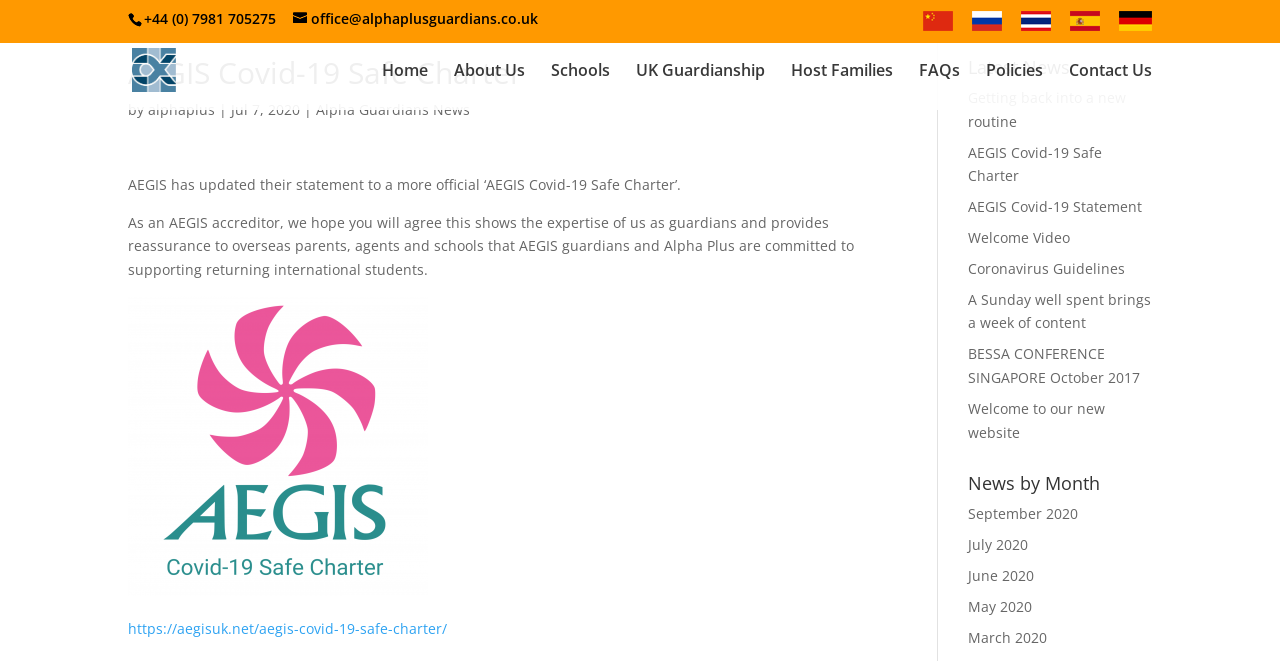Please determine the bounding box coordinates of the element's region to click for the following instruction: "Go to Home page".

[0.298, 0.095, 0.334, 0.166]